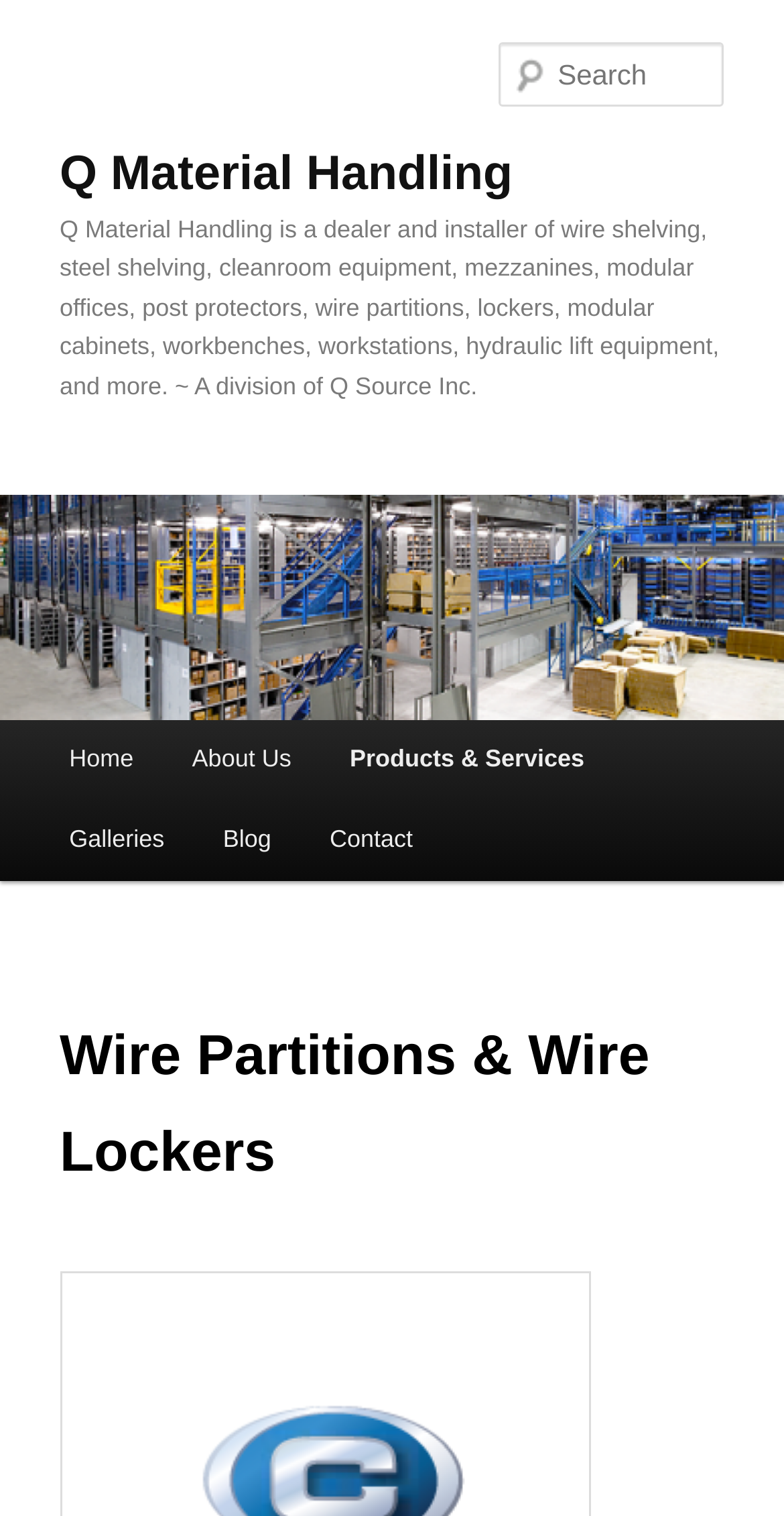Determine the bounding box coordinates for the UI element with the following description: "About Us". The coordinates should be four float numbers between 0 and 1, represented as [left, top, right, bottom].

[0.208, 0.475, 0.409, 0.528]